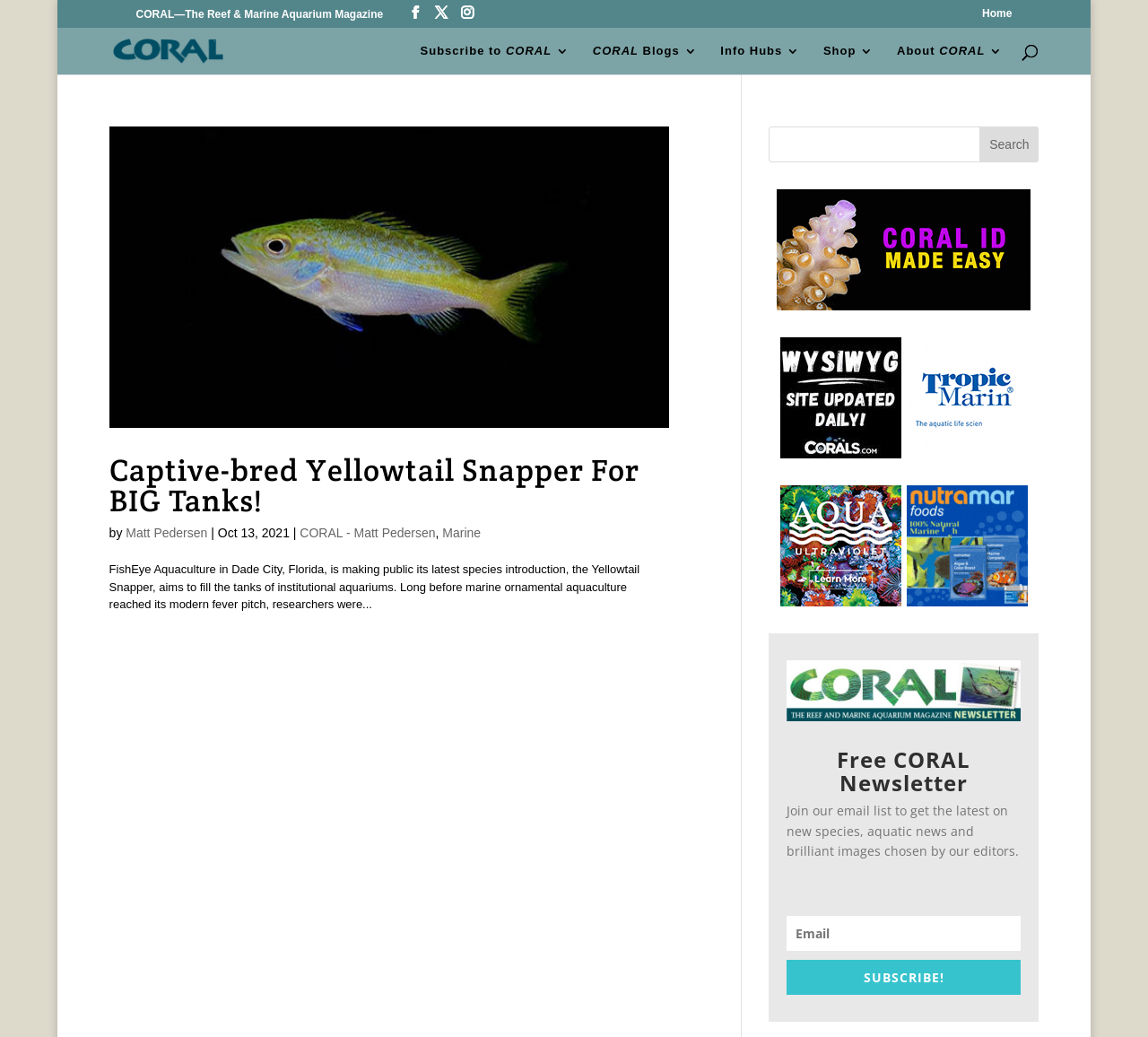What is the date of the latest article?
Please use the image to deliver a detailed and complete answer.

The date of the latest article can be found below the article title, where it says 'Oct 13, 2021'.